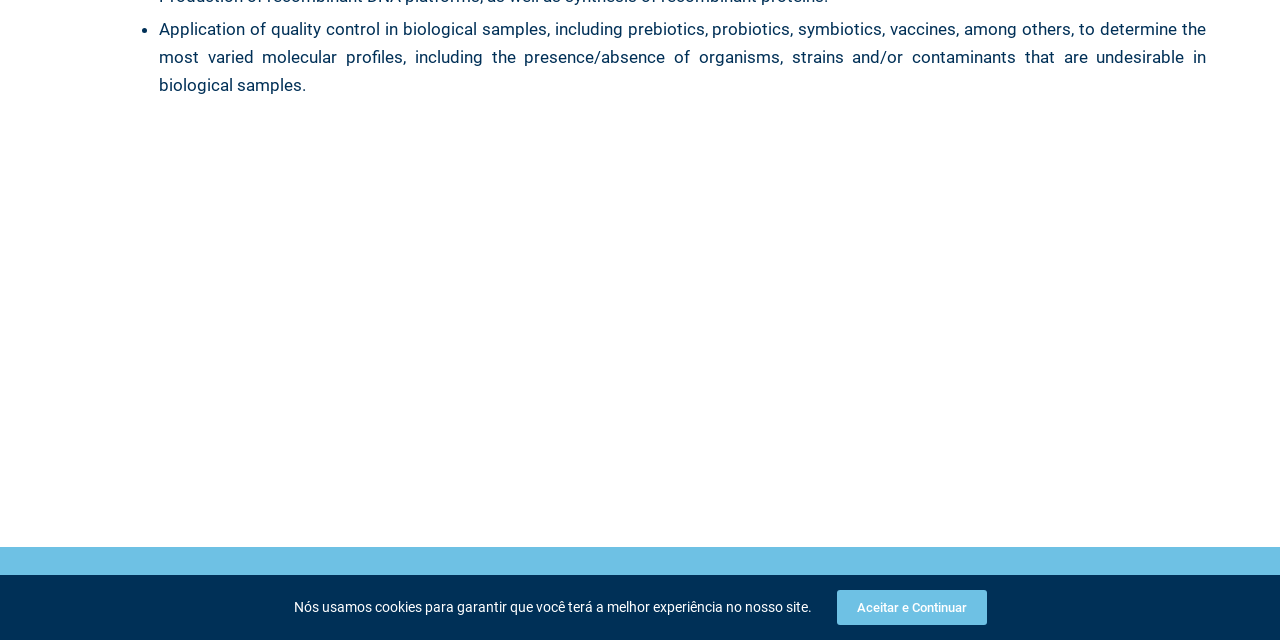Bounding box coordinates should be in the format (top-left x, top-left y, bottom-right x, bottom-right y) and all values should be floating point numbers between 0 and 1. Determine the bounding box coordinate for the UI element described as: Twitter

[0.915, 0.91, 0.932, 0.944]